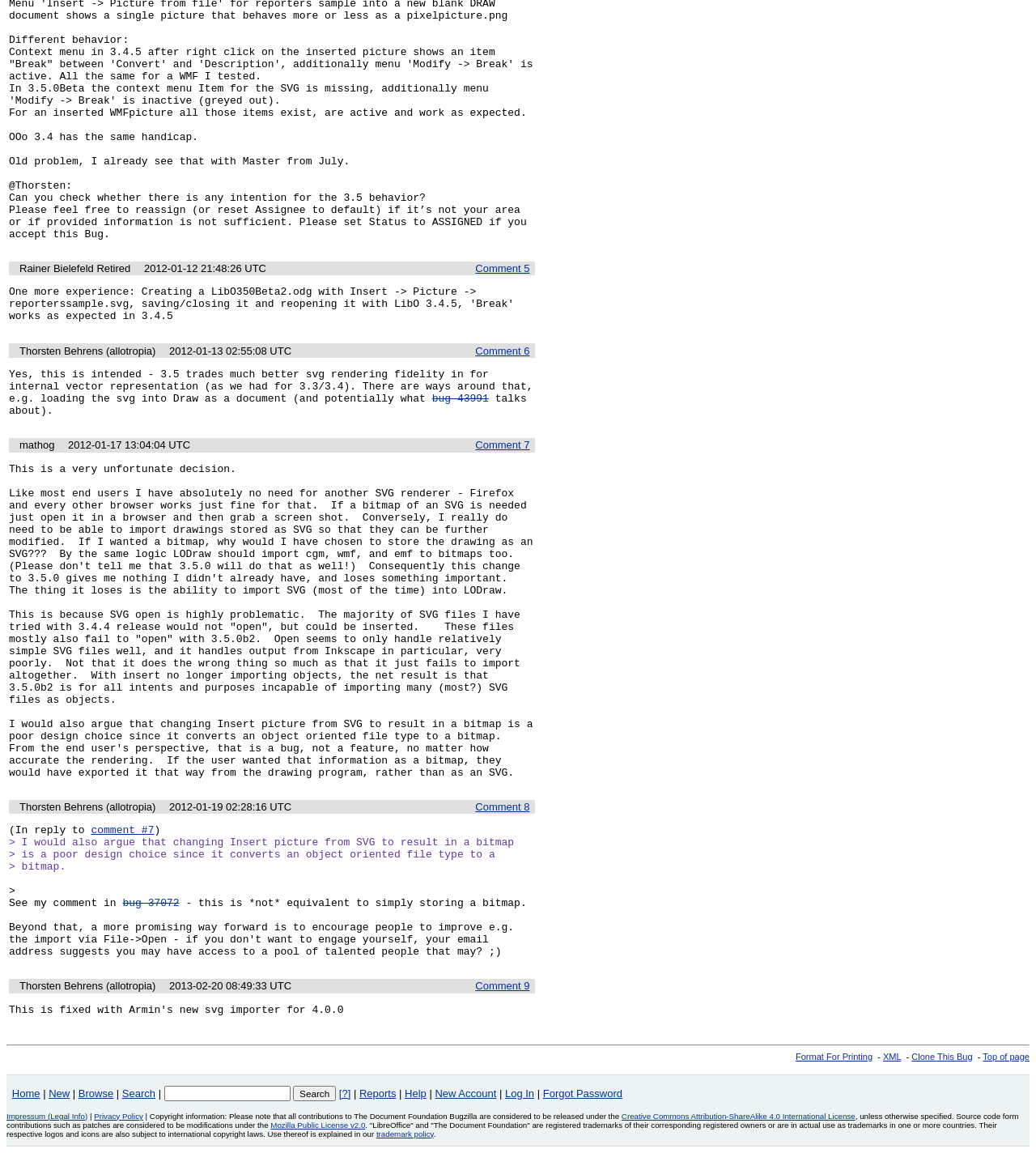Based on the visual content of the image, answer the question thoroughly: What is the date of the last comment?

I looked at the last comment section and found the date and time of the comment, which is 2013-02-20 08:49:33 UTC.